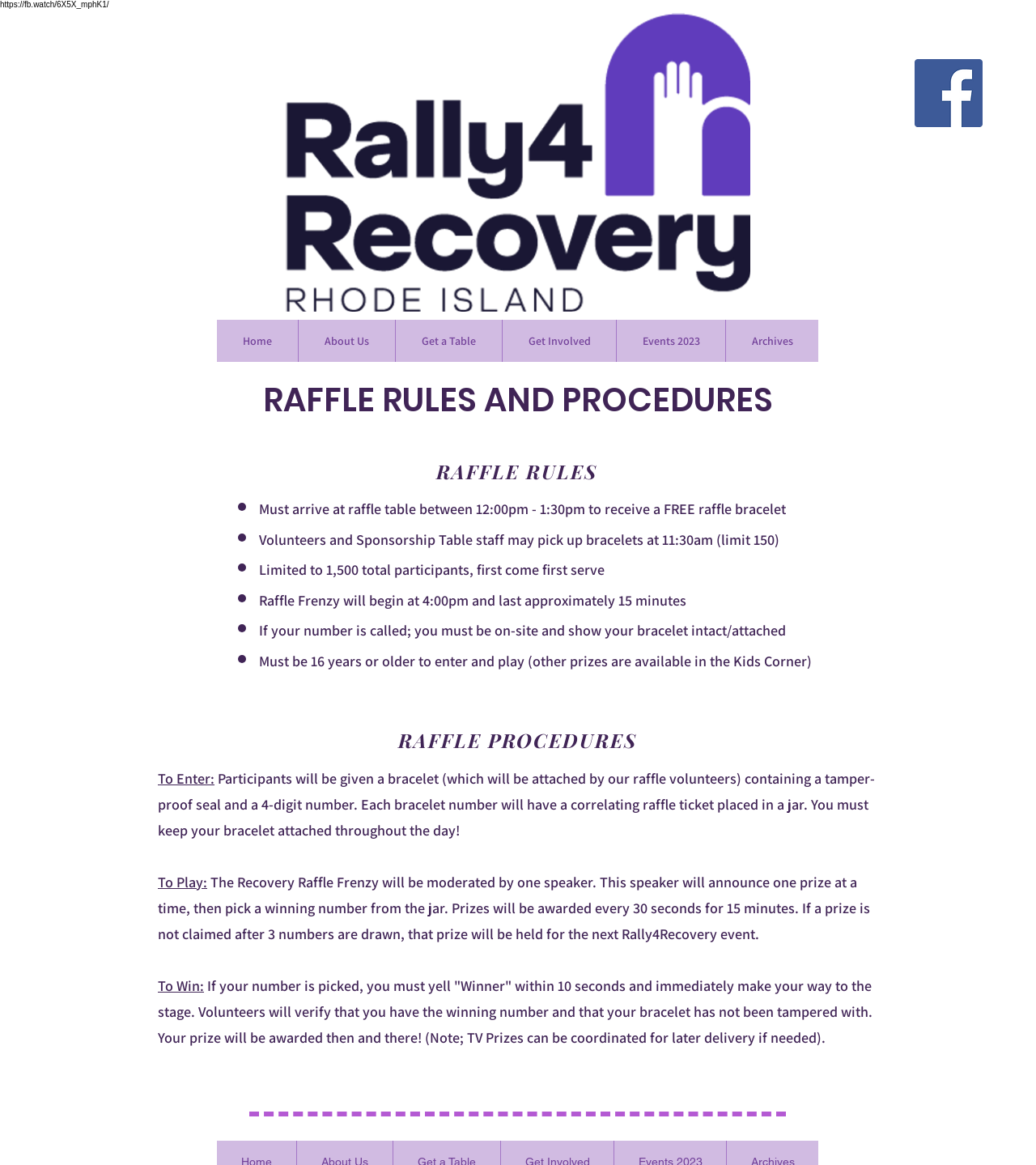How long does the Raffle Frenzy last?
Refer to the image and respond with a one-word or short-phrase answer.

15 minutes